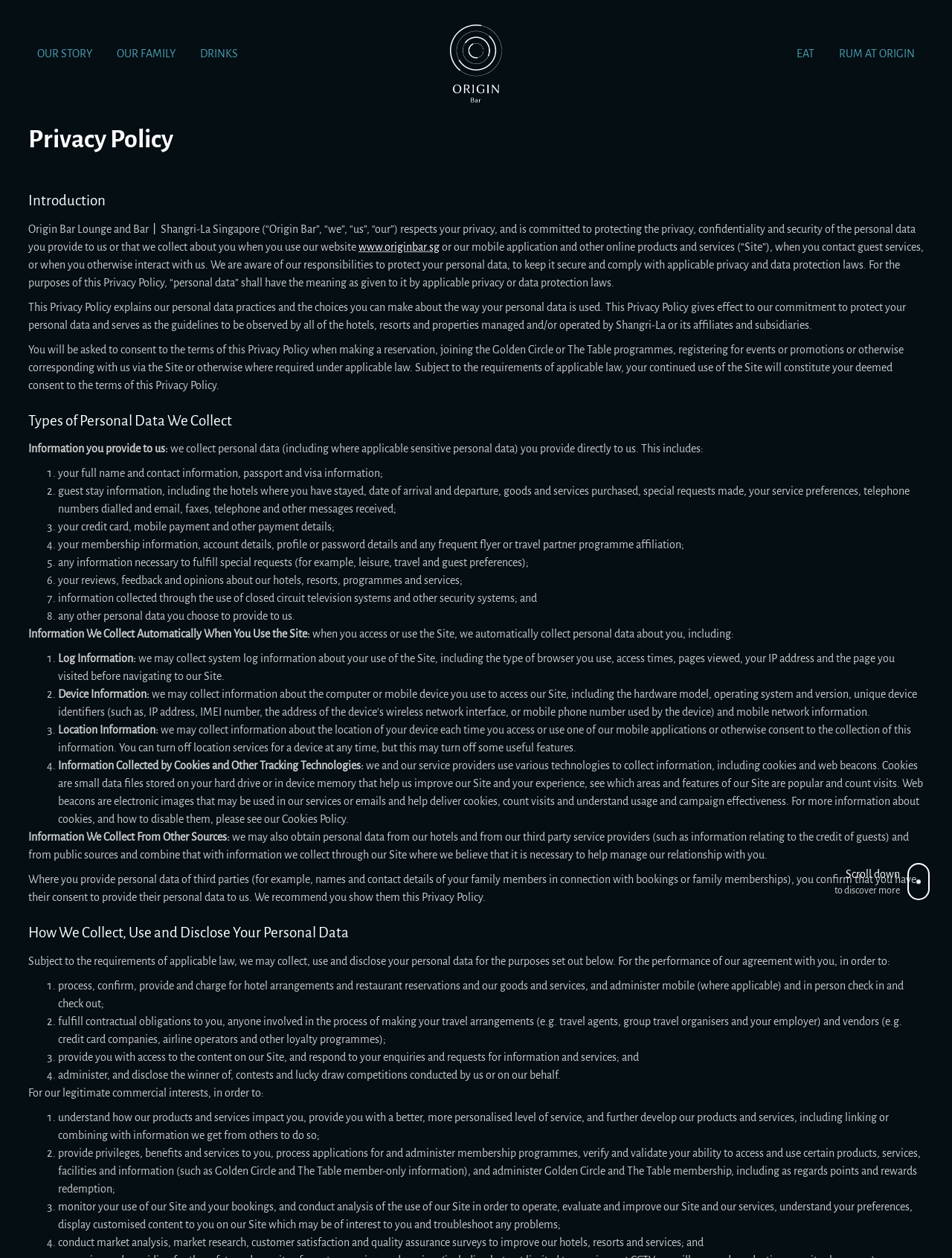What type of information is collected by the website?
Give a detailed and exhaustive answer to the question.

The website collects personal data which includes information such as full name, contact information, passport and visa information, guest stay information, credit card details, and other information necessary to fulfill special requests.